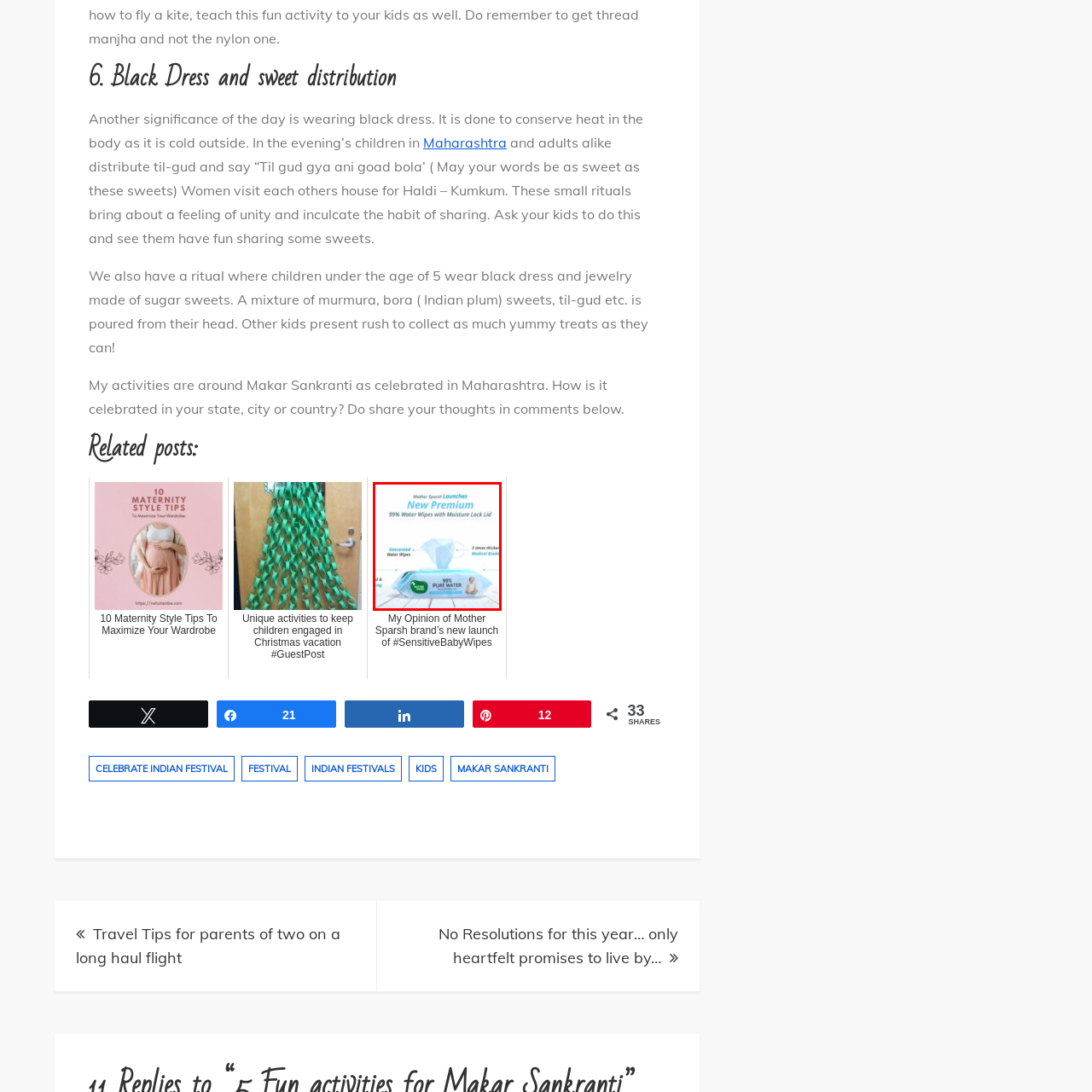What is the comparison of the thickness of these wipes to regular wipes?
Look at the image highlighted within the red bounding box and provide a detailed answer to the question.

According to the packaging design, the New Premium Water Wipes are 'three times thicker than regular wipes', which is a key selling point for their effectiveness and suitability for sensitive skin.